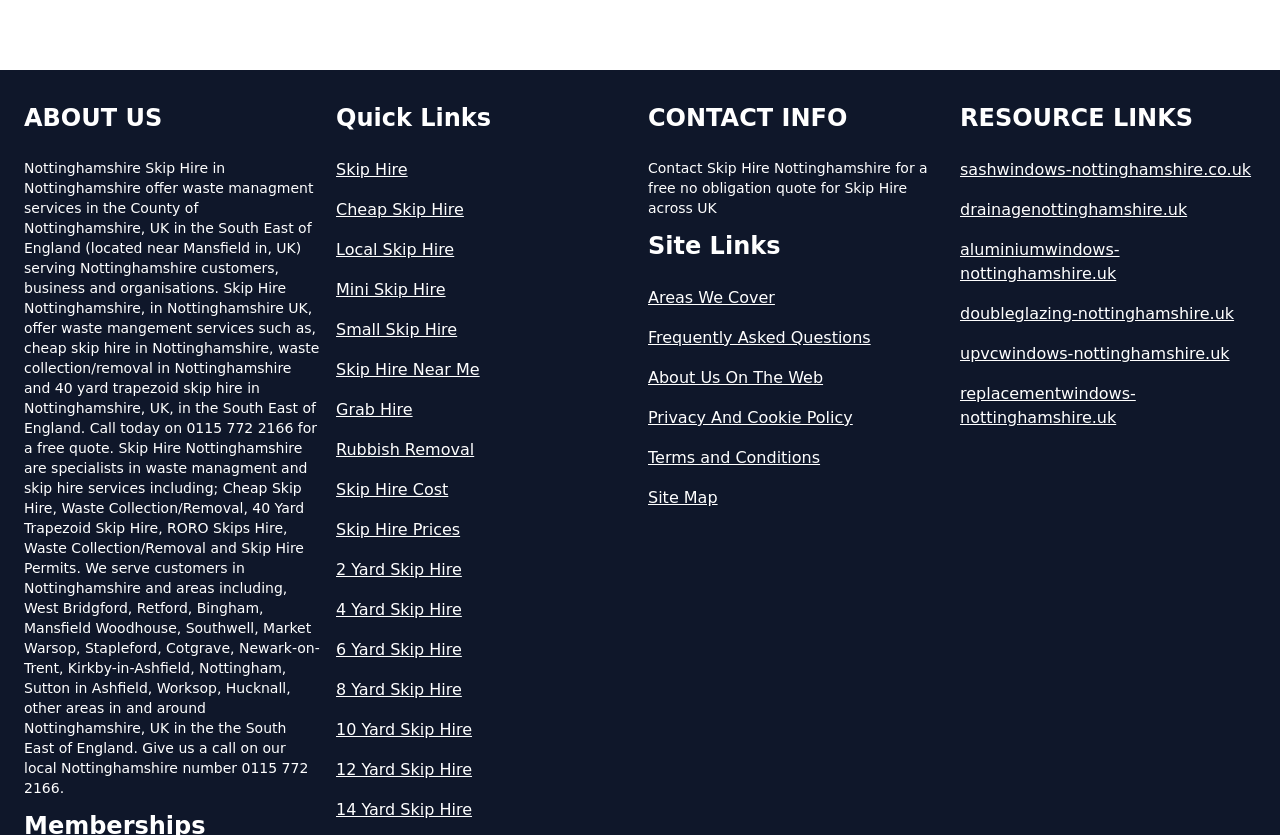Using the webpage screenshot and the element description Mini Skip Hire, determine the bounding box coordinates. Specify the coordinates in the format (top-left x, top-left y, bottom-right x, bottom-right y) with values ranging from 0 to 1.

[0.262, 0.333, 0.494, 0.362]